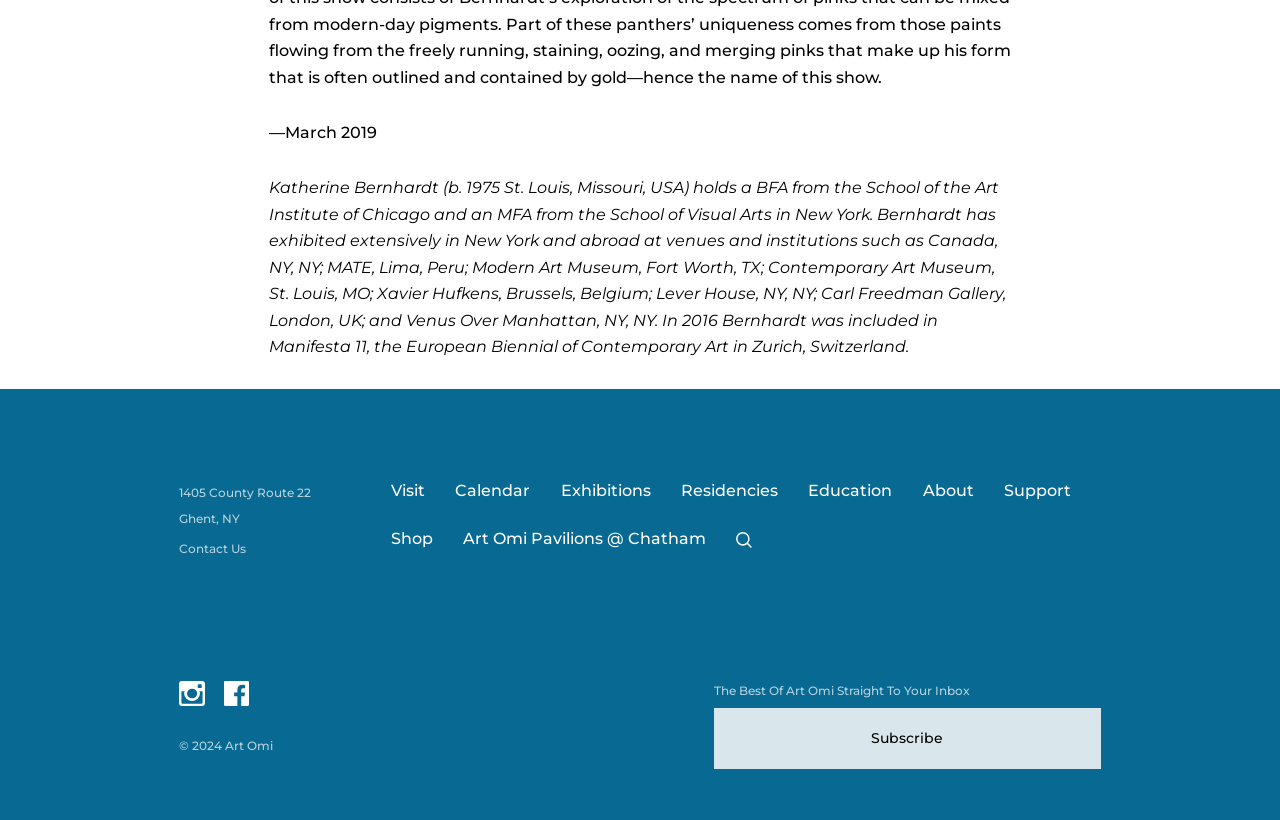Identify the bounding box coordinates of the part that should be clicked to carry out this instruction: "Get directions to 1405 County Route 22 Ghent, NY".

[0.14, 0.591, 0.243, 0.642]